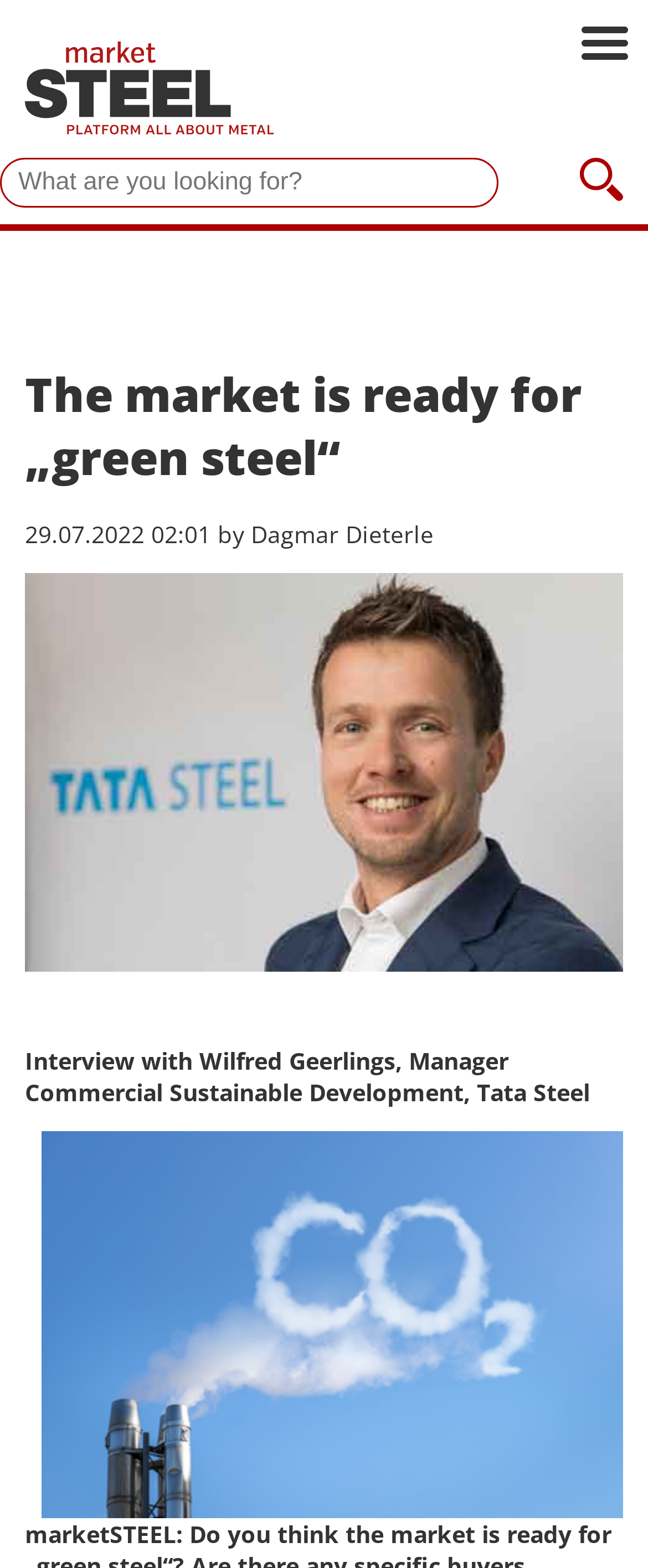Describe all the key features and sections of the webpage thoroughly.

The webpage appears to be an article or interview page, with a prominent logo of "marketSTEEL" at the top left corner. Below the logo, there is a search bar with a text box and a "Search" button to the right. 

Above the main content, there is a heading that reads "The market is ready for „green steel“", which is likely the title of the article. The title is accompanied by a timestamp "29.07.2022 02:01" and the author's name "by Dagmar Dieterle" to the right. 

The main content of the page is an interview with Wilfred Geerlings, Manager Commercial Sustainable Development at Tata Steel, as indicated by the text below the title. There is also an image or figure related to the interview, which takes up a significant portion of the page. The image is positioned below the title and timestamp, and spans across the width of the page.